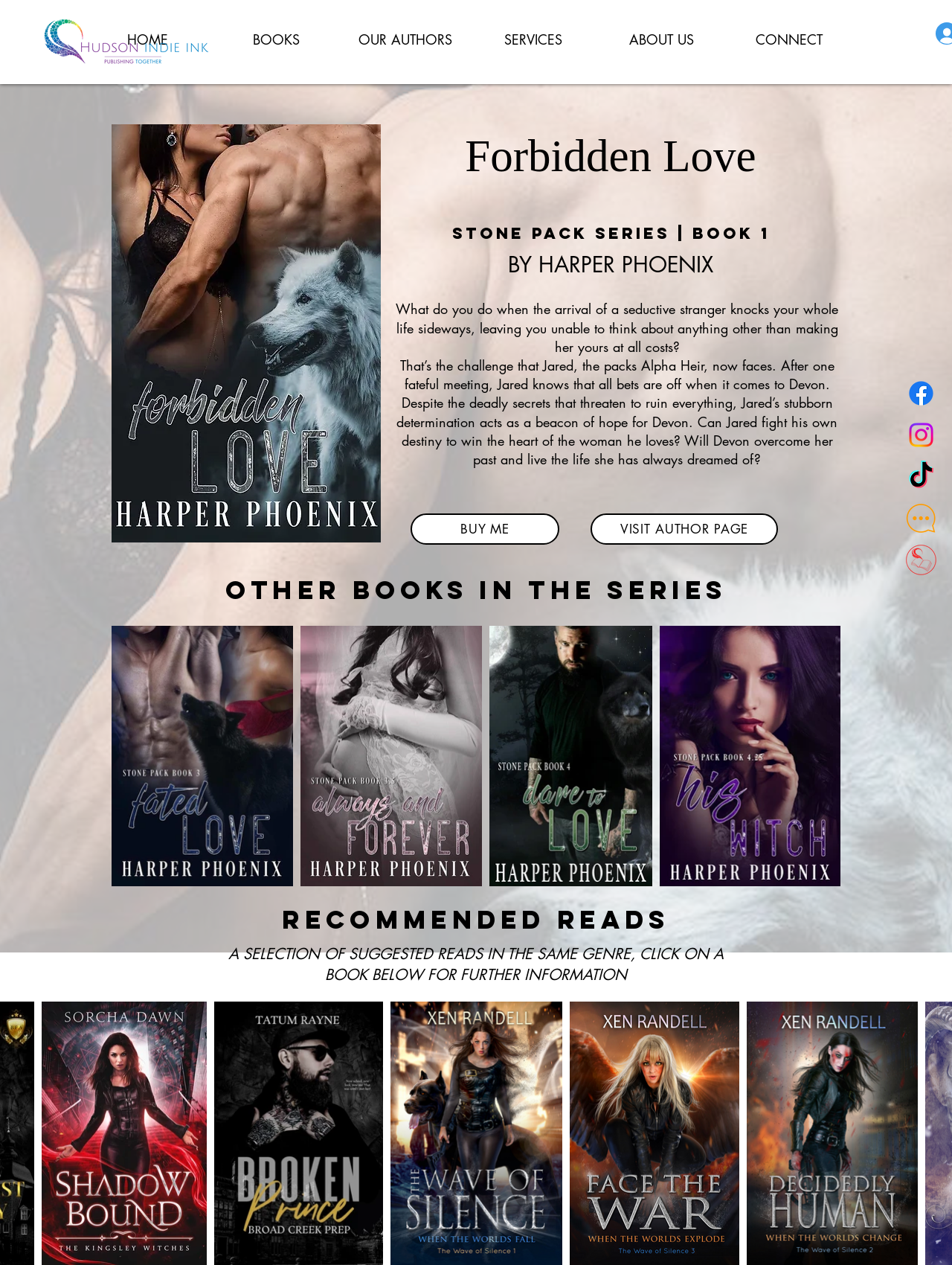Pinpoint the bounding box coordinates for the area that should be clicked to perform the following instruction: "Check out the recommended read 'Shadow-Bound'".

[0.044, 0.792, 0.217, 1.0]